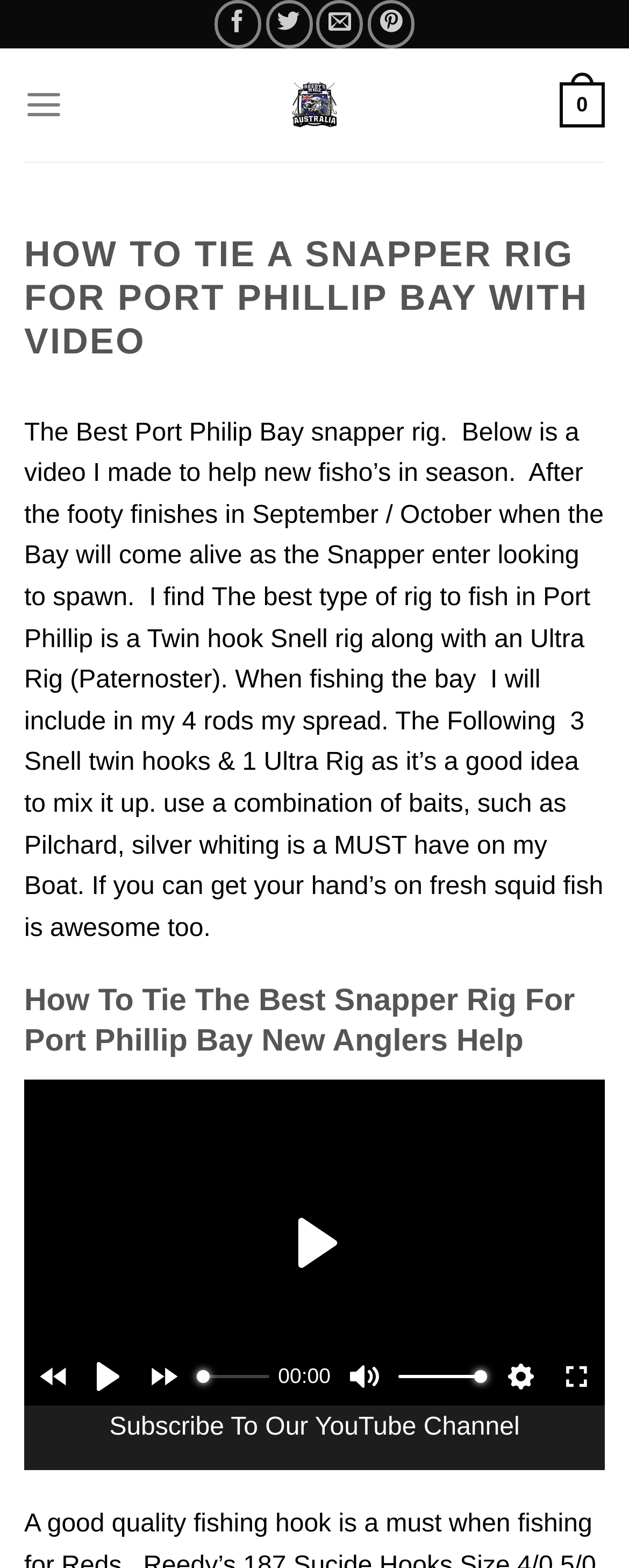Find the bounding box coordinates of the element you need to click on to perform this action: 'Open the menu'. The coordinates should be represented by four float values between 0 and 1, in the format [left, top, right, bottom].

[0.038, 0.042, 0.101, 0.092]